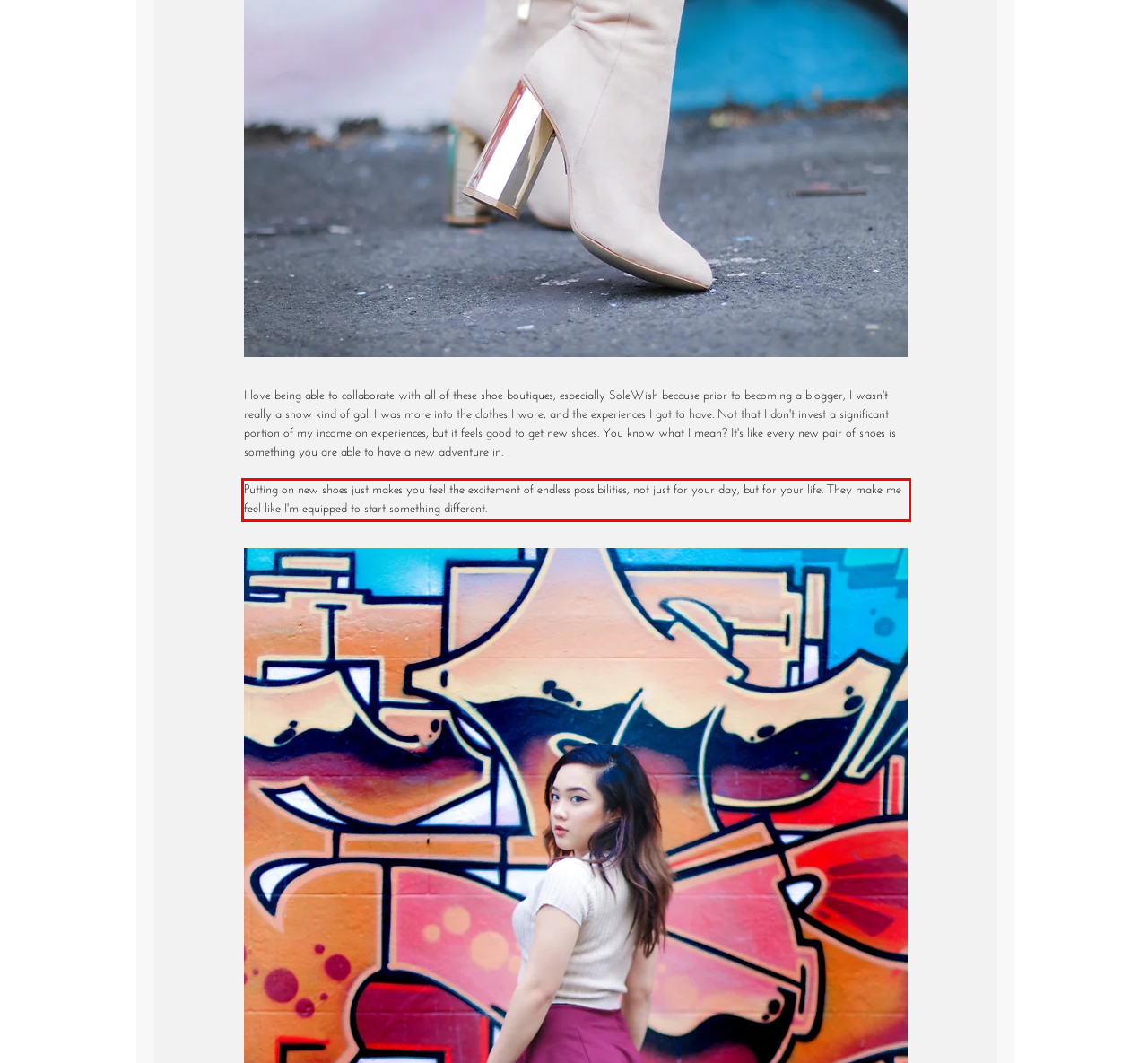You have a screenshot of a webpage with a red bounding box. Identify and extract the text content located inside the red bounding box.

Putting on new shoes just makes you feel the excitement of endless possibilities, not just for your day, but for your life. They make me feel like I'm equipped to start something different.